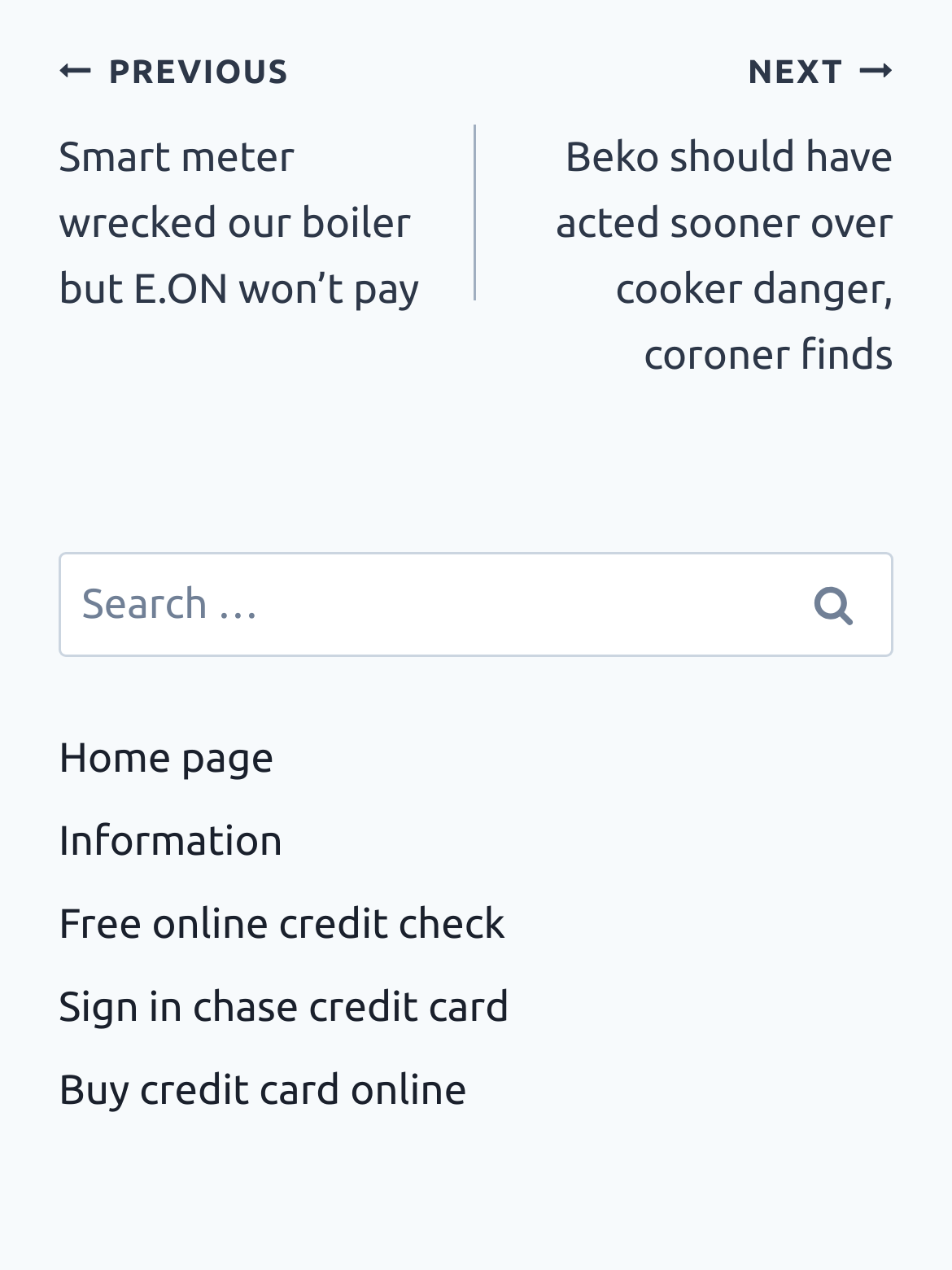Based on the element description Information, identify the bounding box of the UI element in the given webpage screenshot. The coordinates should be in the format (top-left x, top-left y, bottom-right x, bottom-right y) and must be between 0 and 1.

[0.062, 0.631, 0.938, 0.696]